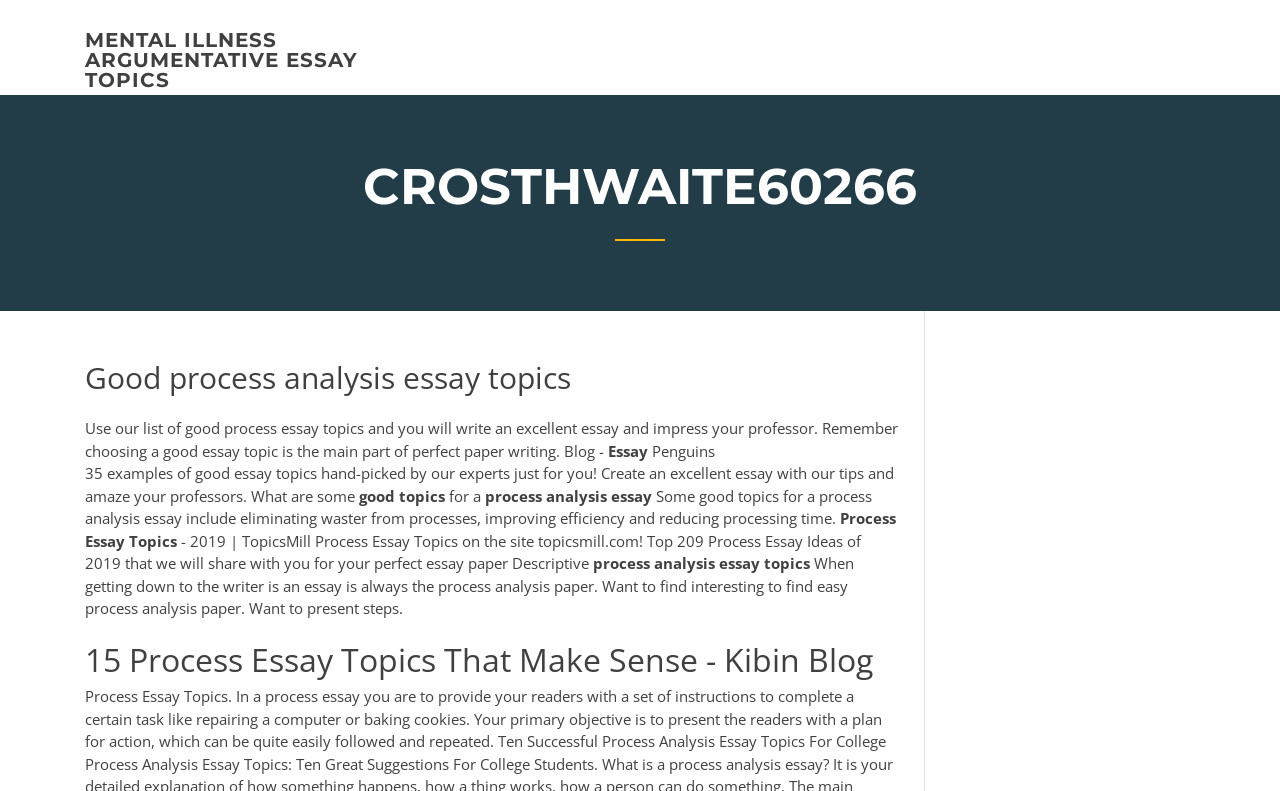Please give a short response to the question using one word or a phrase:
What is the main topic of this webpage?

Process analysis essay topics